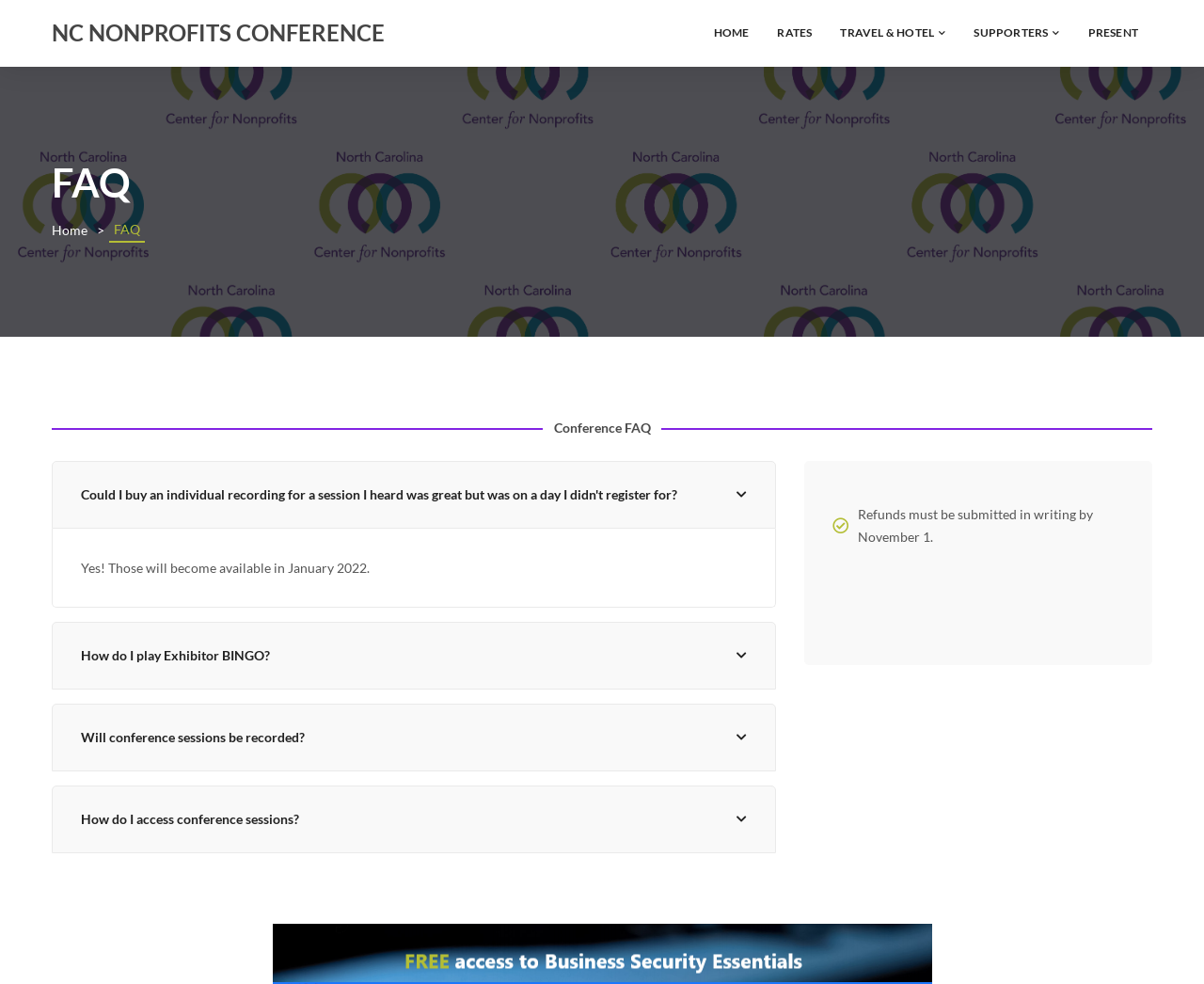What is the deadline for submitting refunds?
Look at the image and provide a short answer using one word or a phrase.

November 1